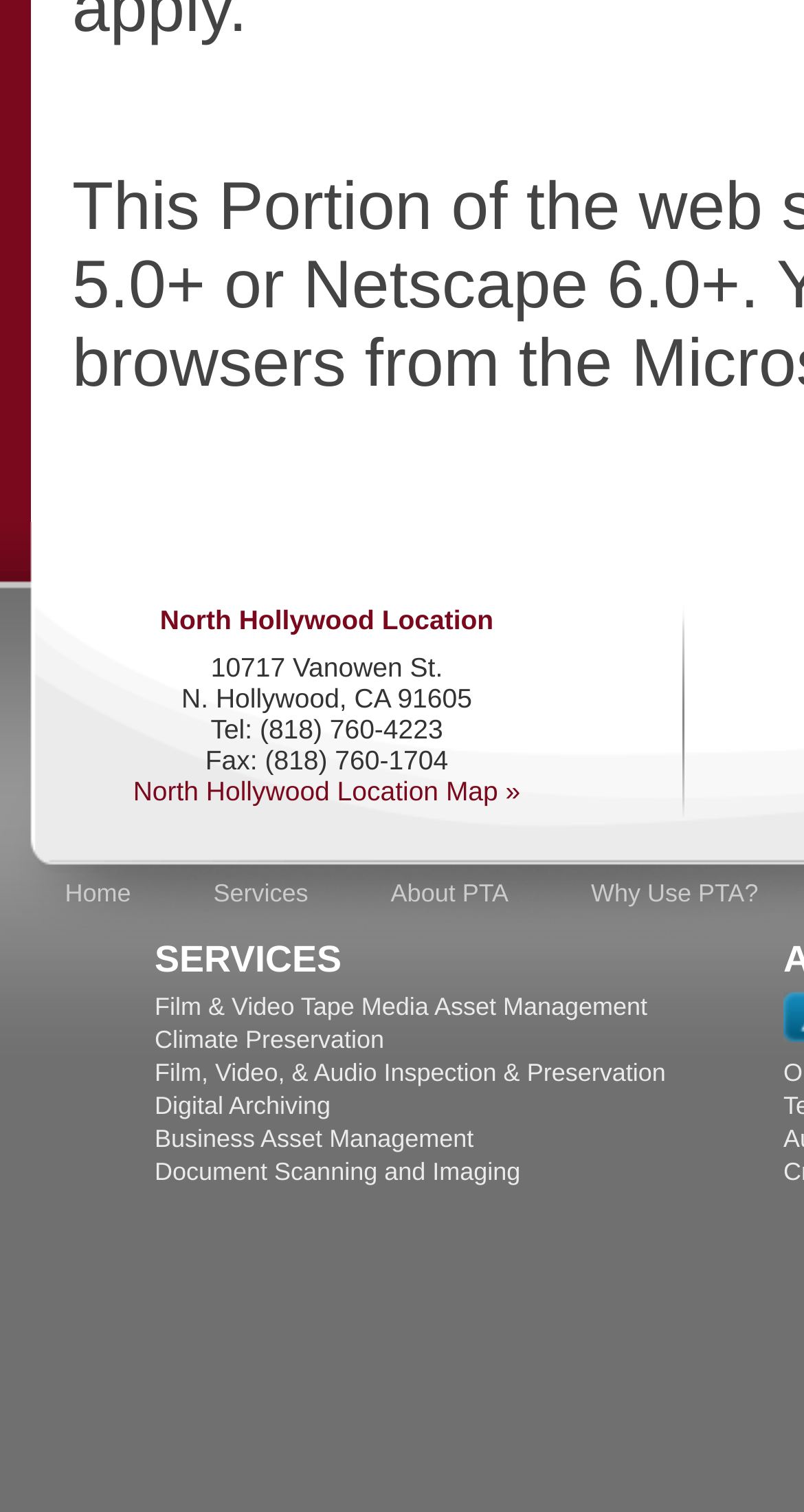What is the fax number of the North Hollywood location?
Give a one-word or short phrase answer based on the image.

(818) 760-1704